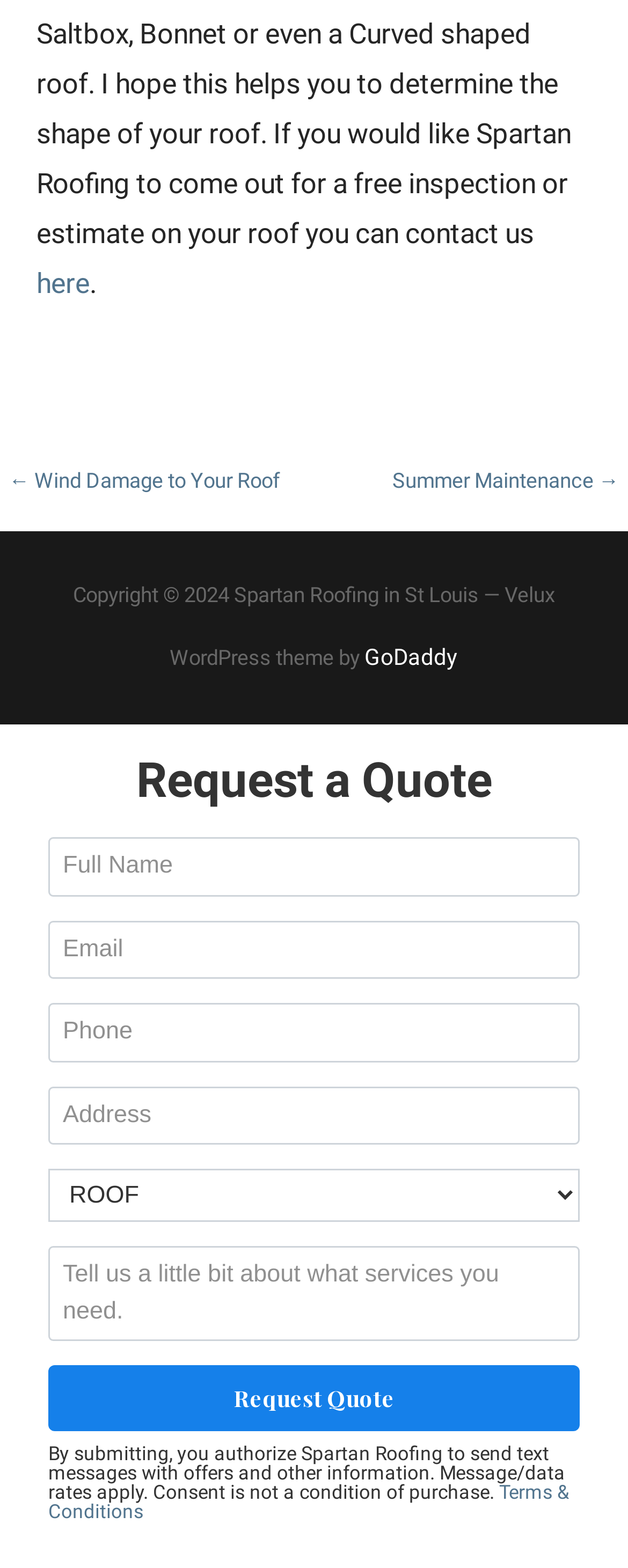Please identify the bounding box coordinates of the region to click in order to complete the given instruction: "Visit Alternative Lures". The coordinates should be four float numbers between 0 and 1, i.e., [left, top, right, bottom].

None